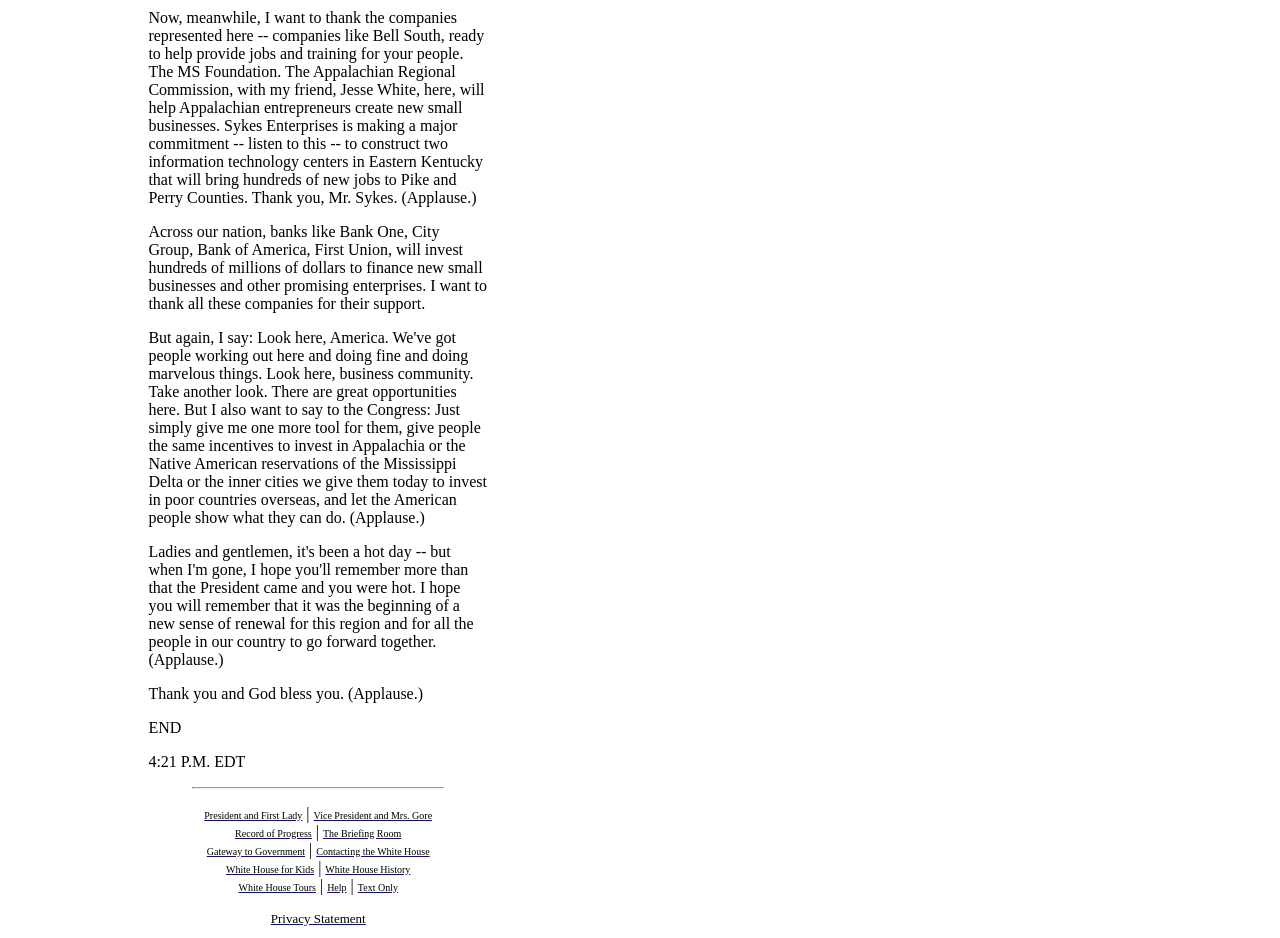Please identify the bounding box coordinates of the element's region that I should click in order to complete the following instruction: "Visit the President and First Lady's page". The bounding box coordinates consist of four float numbers between 0 and 1, i.e., [left, top, right, bottom].

[0.16, 0.858, 0.236, 0.876]